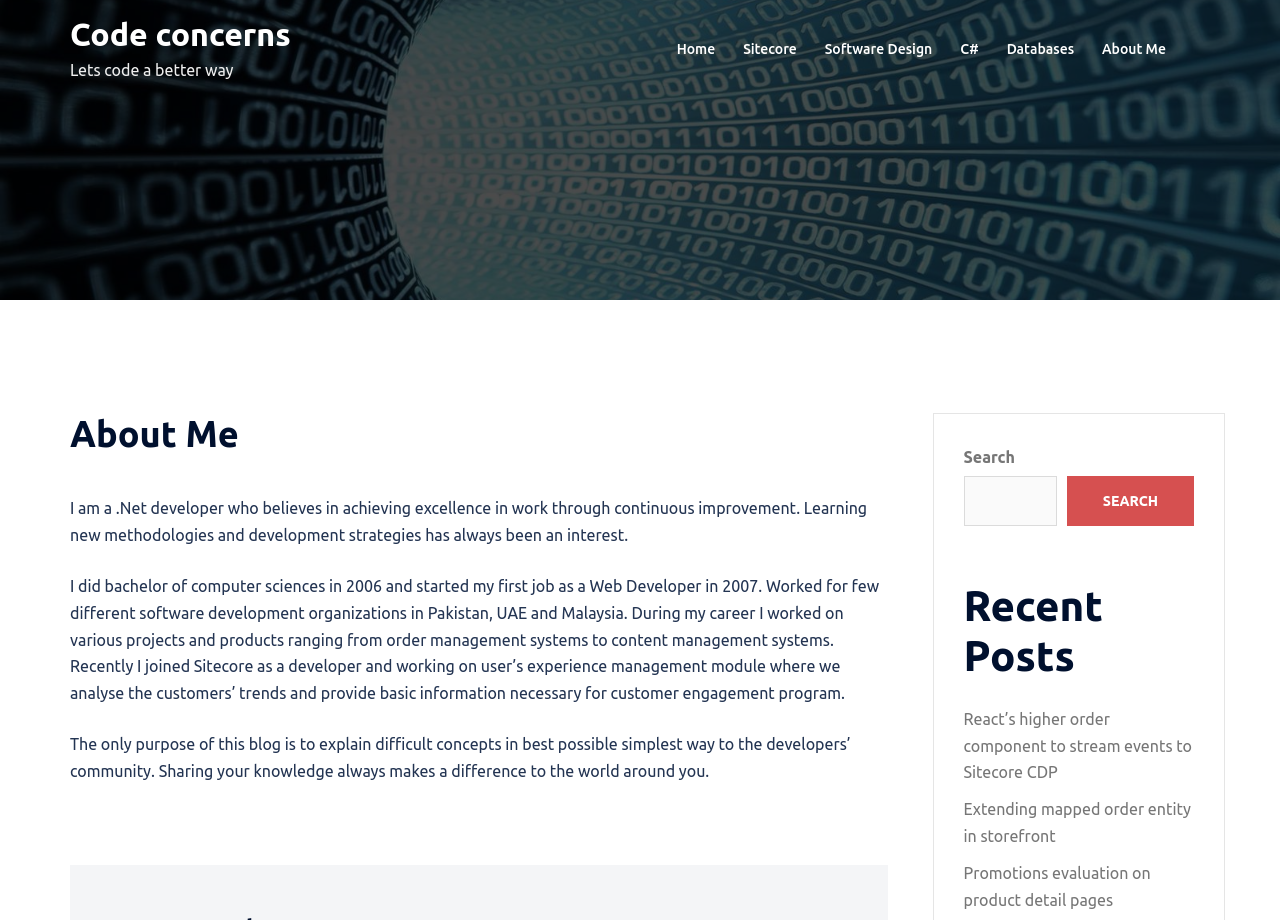What is the purpose of this blog?
Please give a detailed answer to the question using the information shown in the image.

The purpose of this blog can be determined by reading the last sentence of the 'About Me' section, which states 'The only purpose of this blog is to explain difficult concepts in best possible simplest way to the developers’ community. Sharing your knowledge always makes a difference to the world around you.'